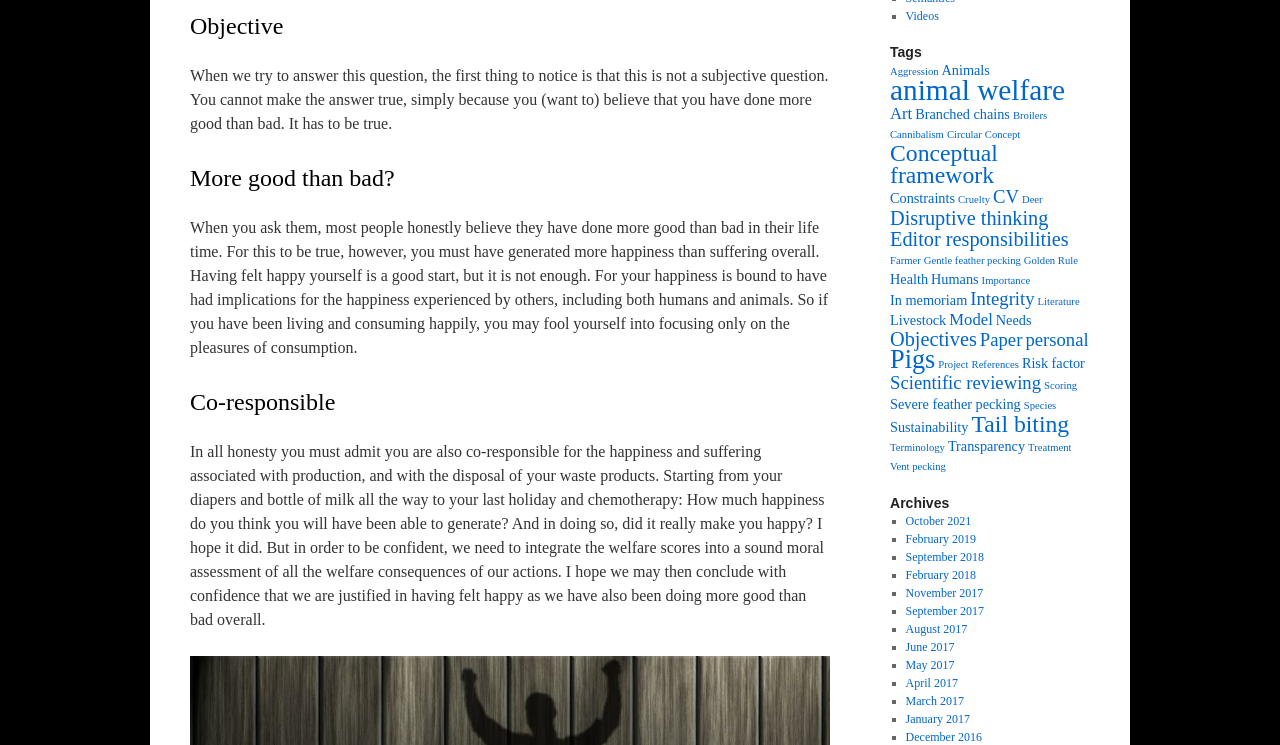Specify the bounding box coordinates for the region that must be clicked to perform the given instruction: "Read 'Objective' heading".

[0.148, 0.011, 0.648, 0.059]